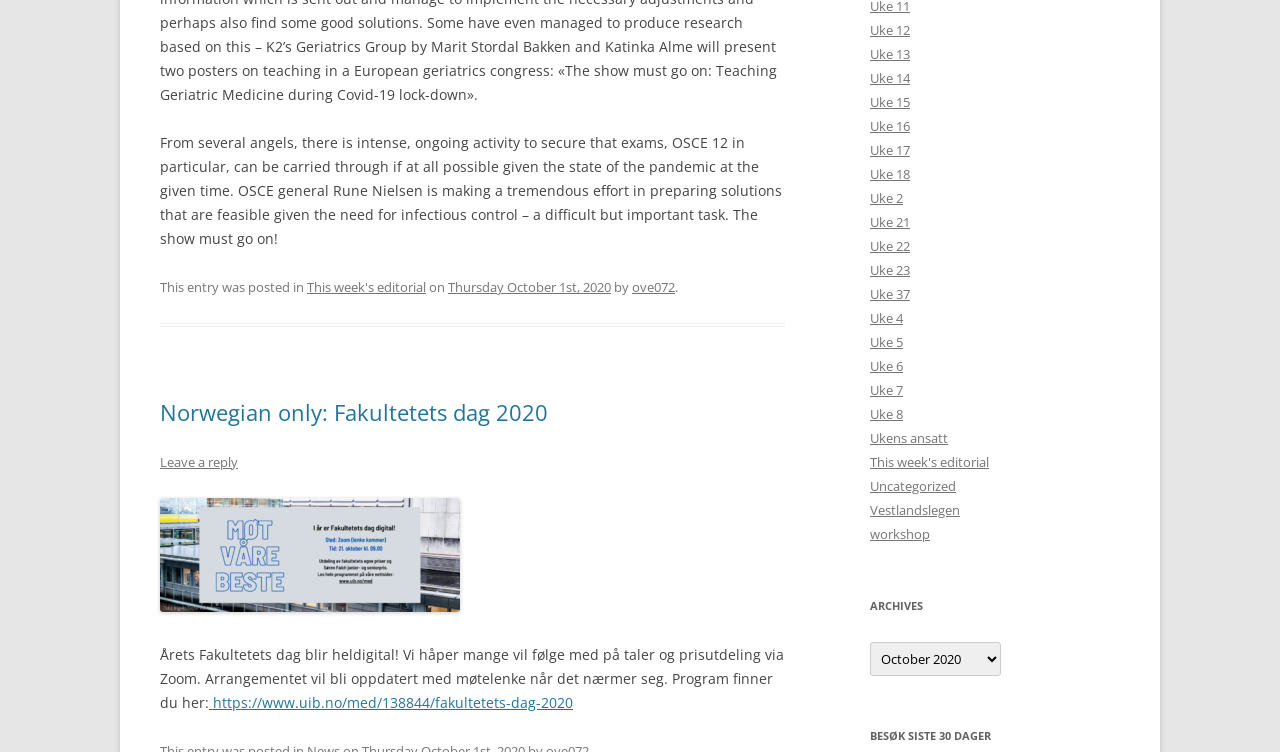Determine the bounding box for the UI element described here: "This week's editorial".

[0.24, 0.37, 0.333, 0.394]